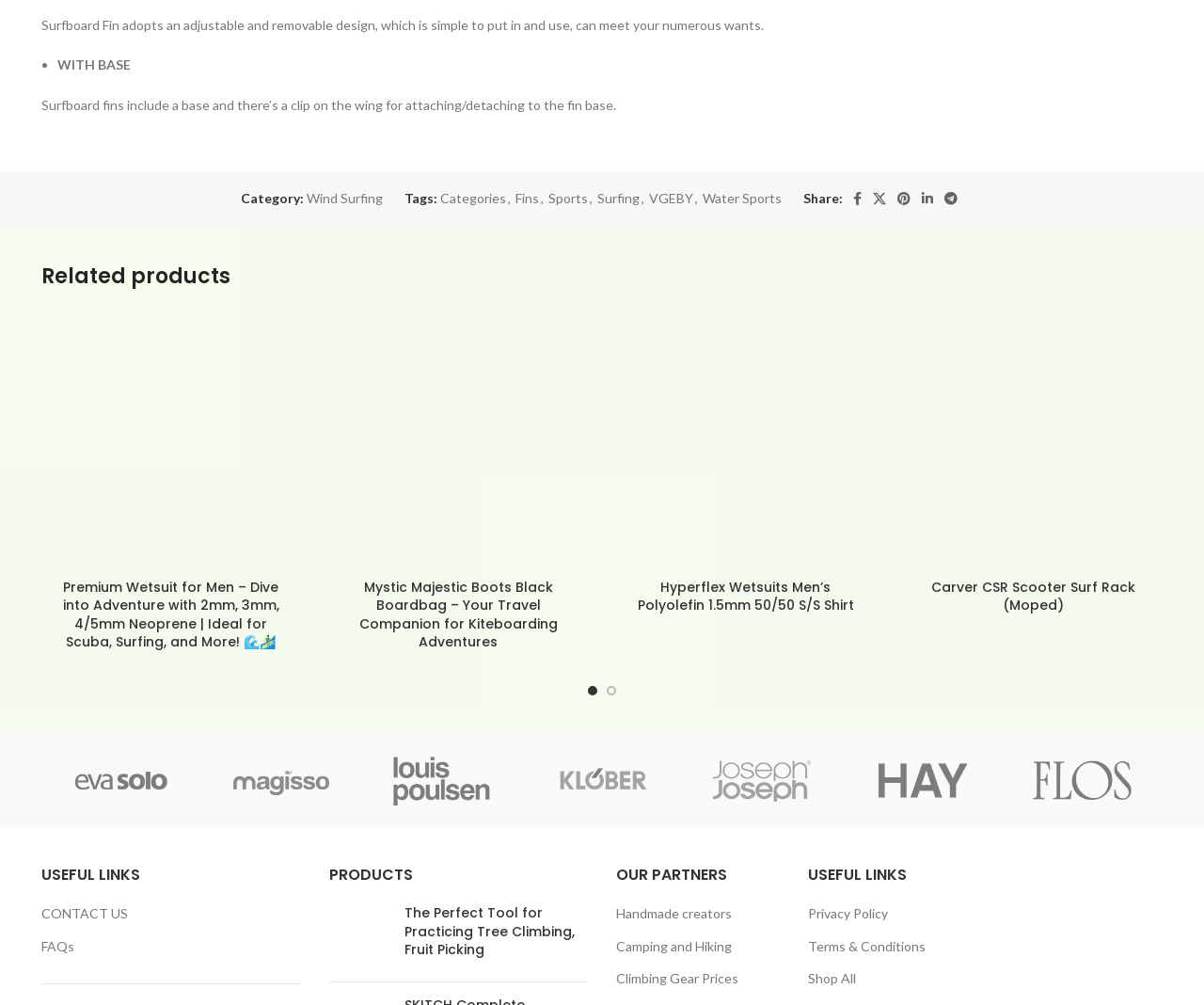Determine the bounding box coordinates of the UI element that matches the following description: "Surfing". The coordinates should be four float numbers between 0 and 1 in the format [left, top, right, bottom].

[0.496, 0.189, 0.531, 0.205]